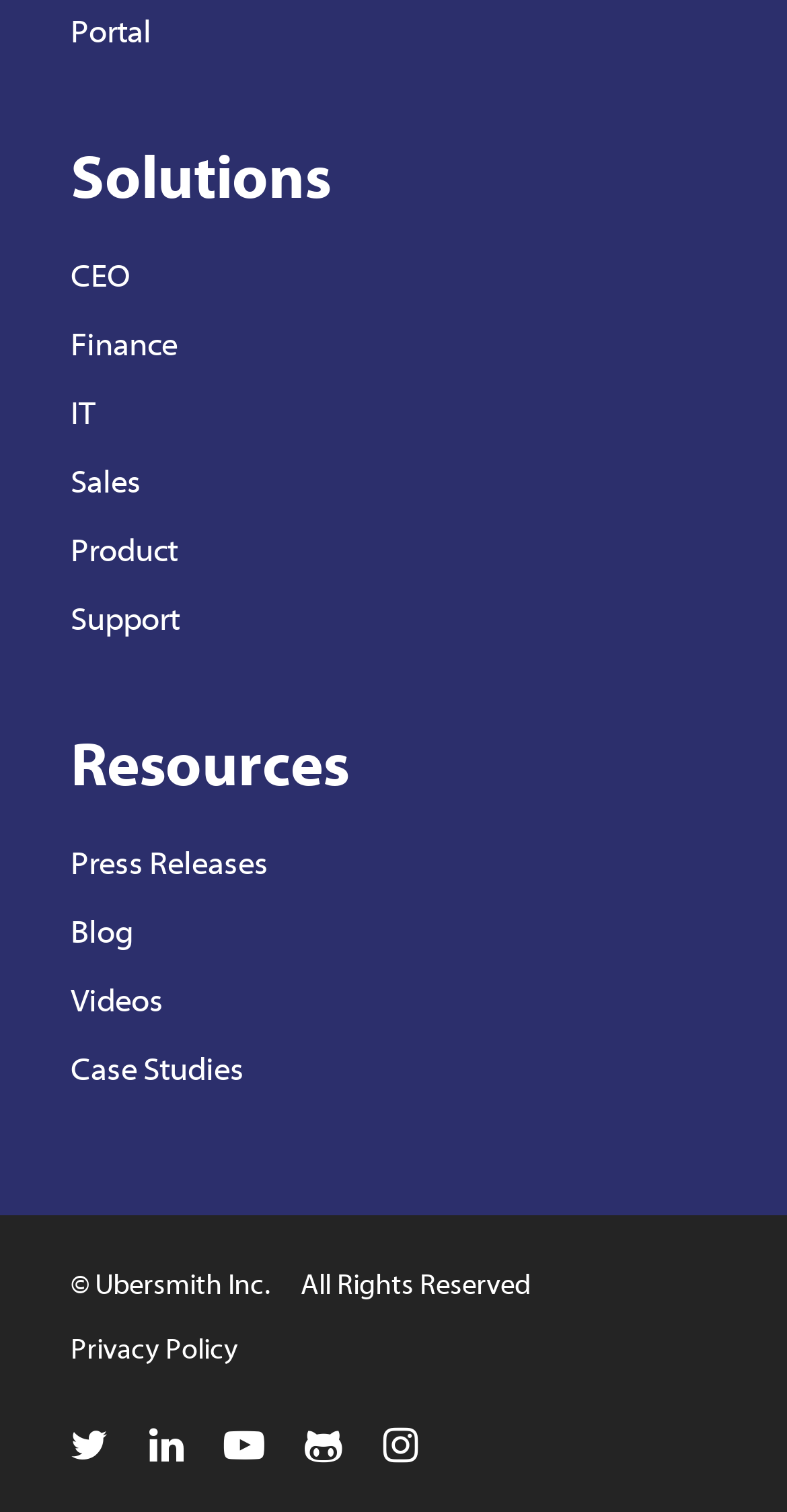Please answer the following question using a single word or phrase: How many headings are on the page?

2